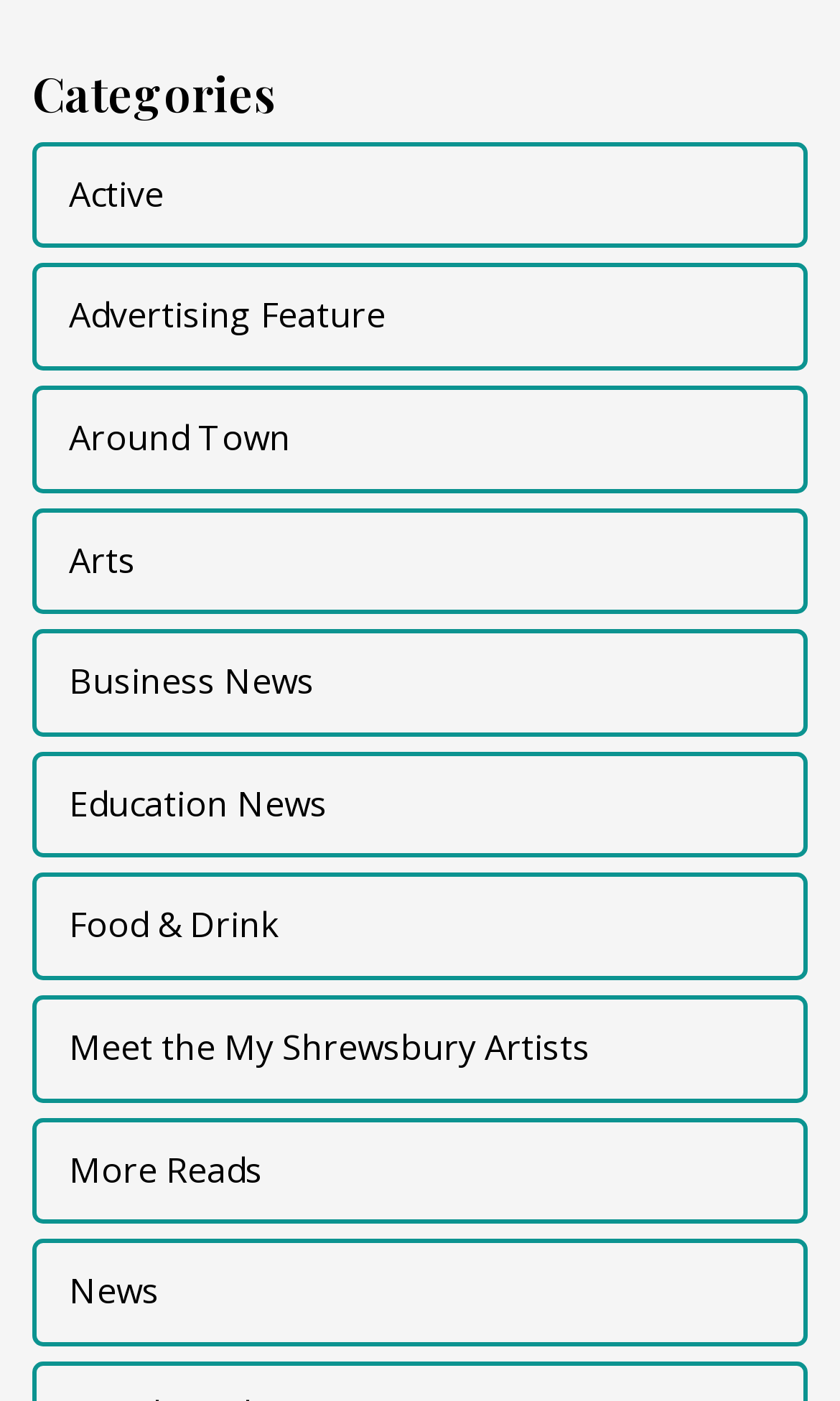Please examine the image and answer the question with a detailed explanation:
What is the category that comes after 'Arts'?

The category that comes after 'Arts' is 'Business News' because the link element 'Business News' has a bounding box coordinate of [0.038, 0.449, 0.962, 0.526] which indicates its position immediately after the 'Arts' link element.